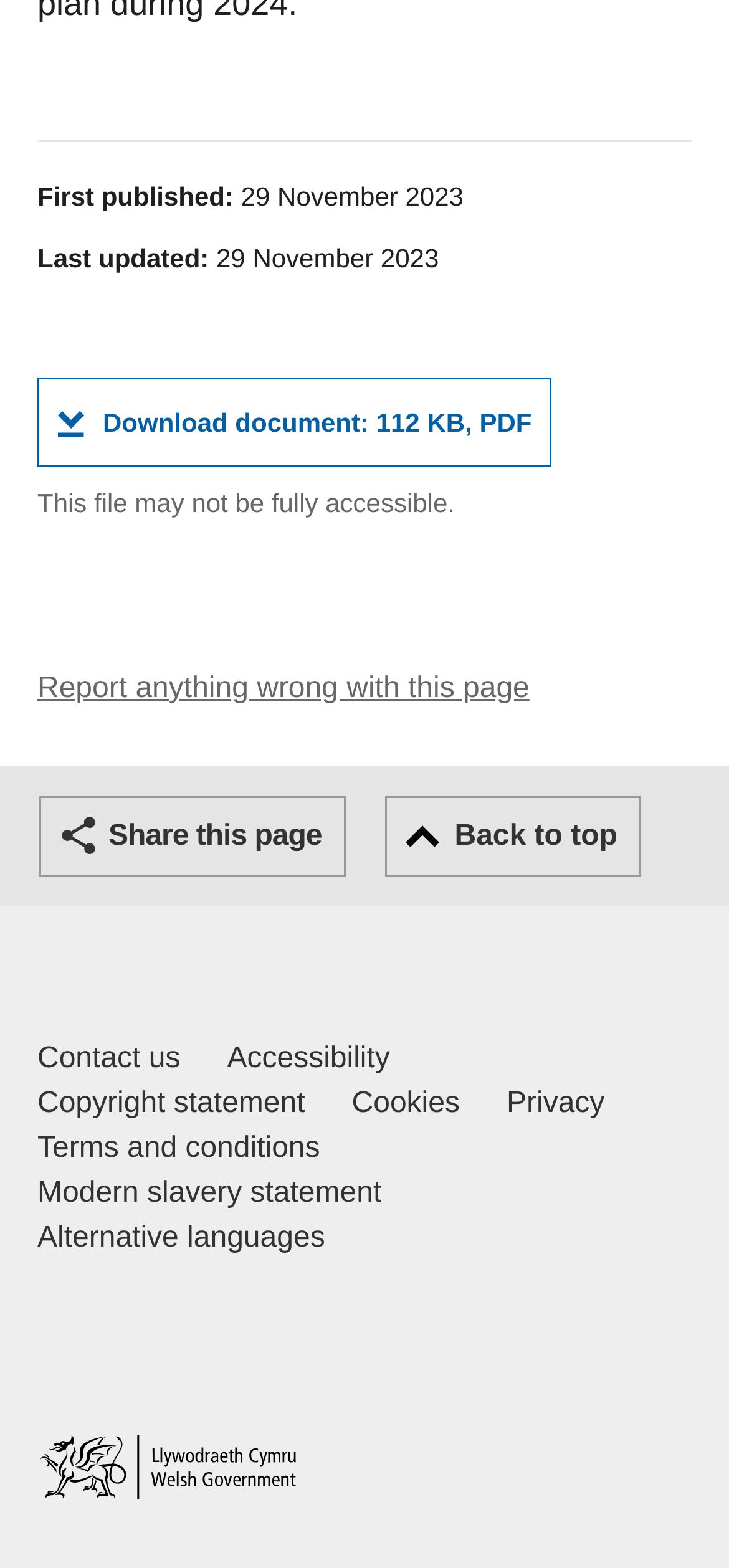What is the warning about the downloadable file?
Refer to the image and provide a detailed answer to the question.

The warning is provided by the text 'This file may not be fully accessible.' which is displayed near the download link, indicating that the file may not be accessible to all users, possibly due to formatting or compatibility issues.